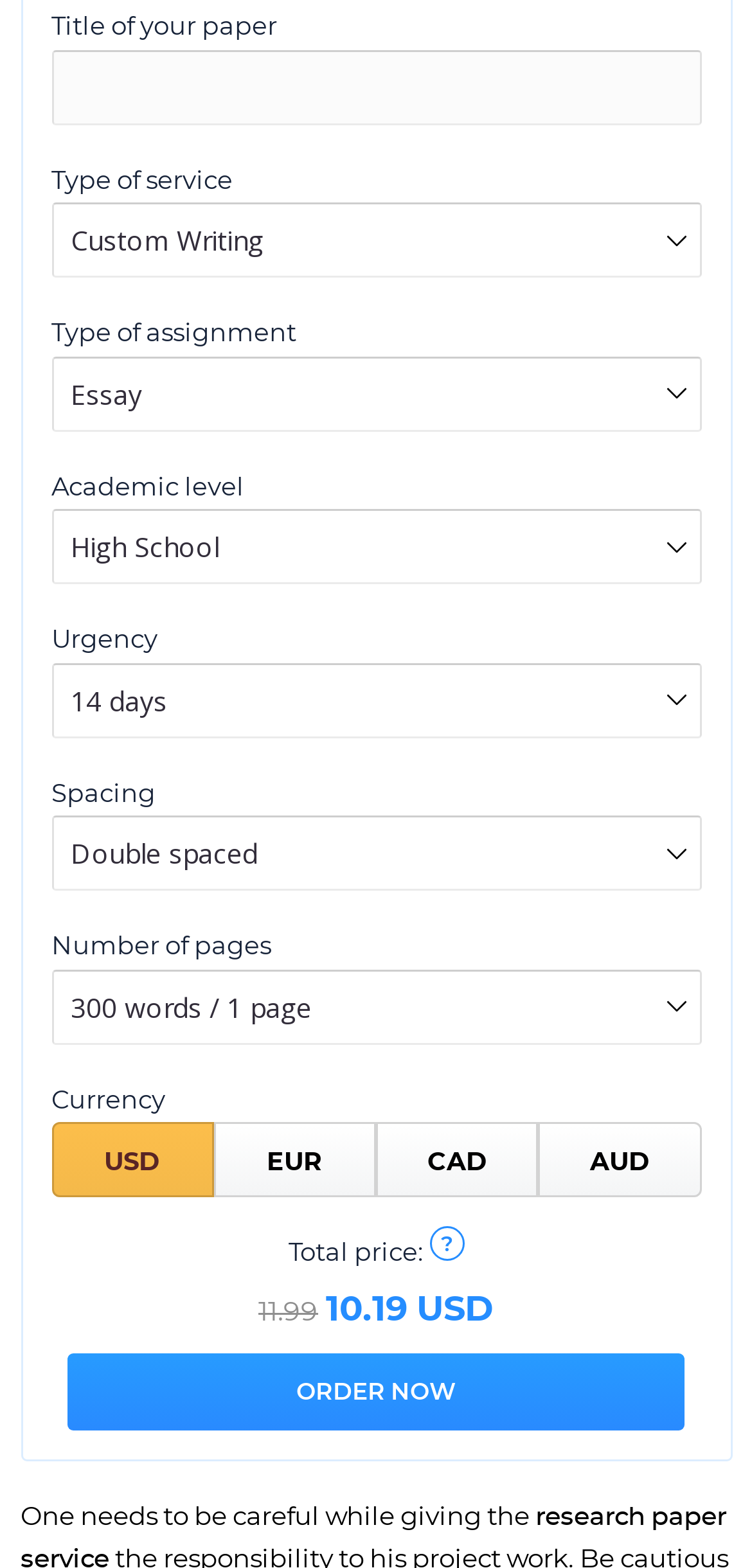Please identify the bounding box coordinates of the clickable region that I should interact with to perform the following instruction: "Select currency". The coordinates should be expressed as four float numbers between 0 and 1, i.e., [left, top, right, bottom].

[0.068, 0.716, 0.284, 0.764]